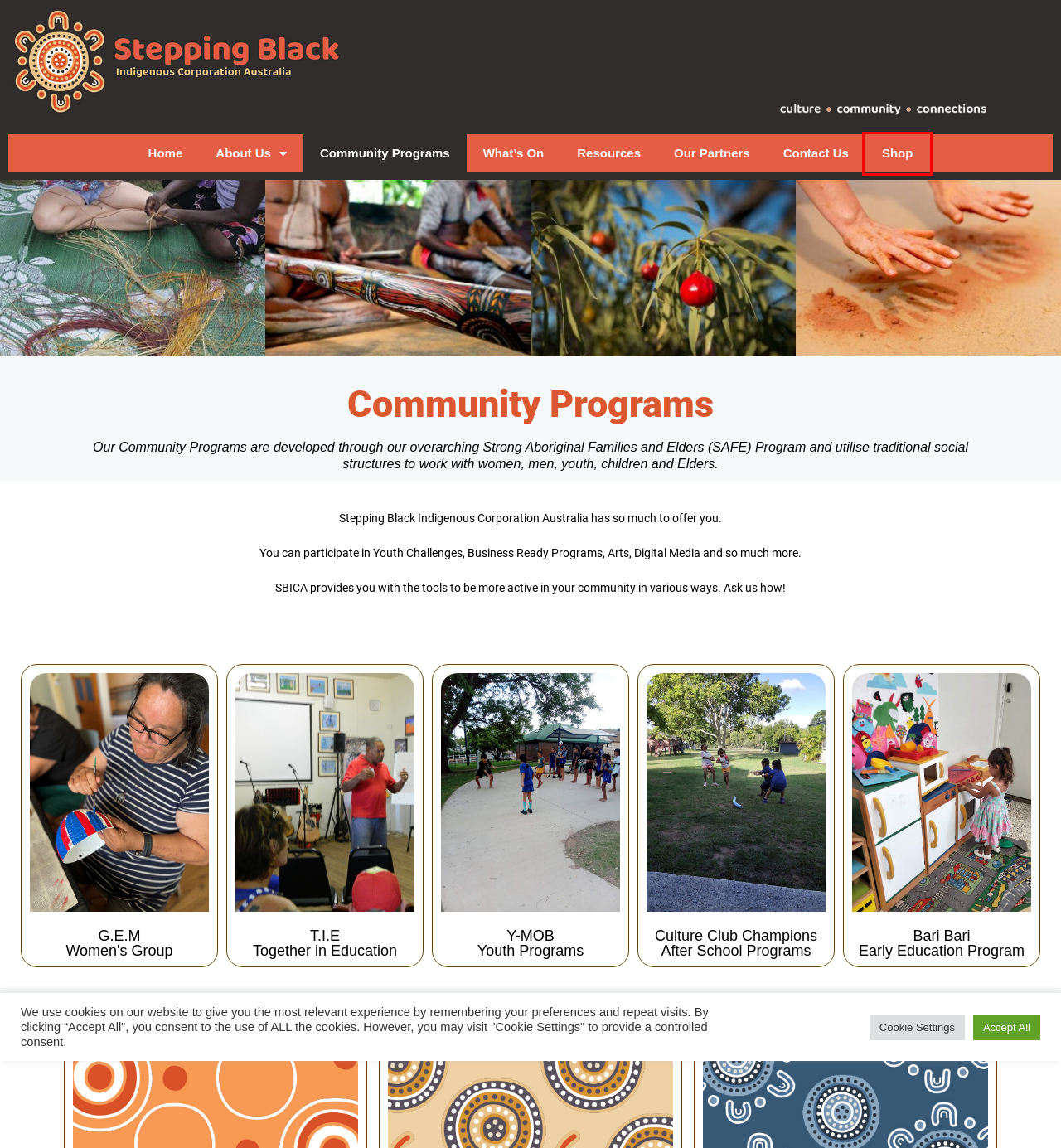Given a webpage screenshot with a UI element marked by a red bounding box, choose the description that best corresponds to the new webpage that will appear after clicking the element. The candidates are:
A. Contact Us – Stepping Black Indigenous Corporation Australia Inc
B. Y MOB – Stepping Black Indigenous Corporation Australia Inc
C. What’s On – Stepping Black Indigenous Corporation Australia Inc
D. After School Care – Stepping Black Indigenous Corporation Australia Inc
E. Shop – Stepping Black Indigenous Corporation Australia Inc
F. Our Partners – Stepping Black Indigenous Corporation Australia Inc
G. About Us – Stepping Black Indigenous Corporation Australia Inc
H. Early Childhood Program – Stepping Black Indigenous Corporation Australia Inc

E